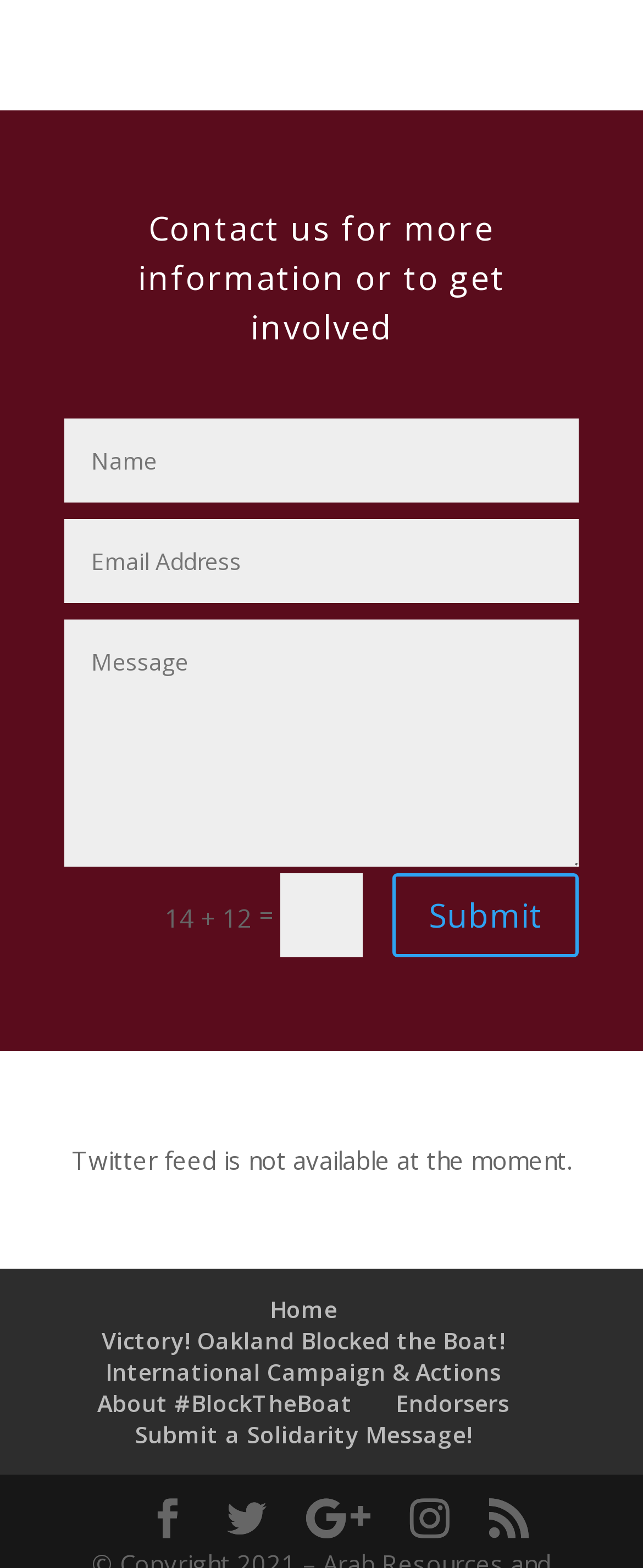Identify the bounding box of the HTML element described here: "Victory! Oakland Blocked the Boat!". Provide the coordinates as four float numbers between 0 and 1: [left, top, right, bottom].

[0.158, 0.845, 0.786, 0.865]